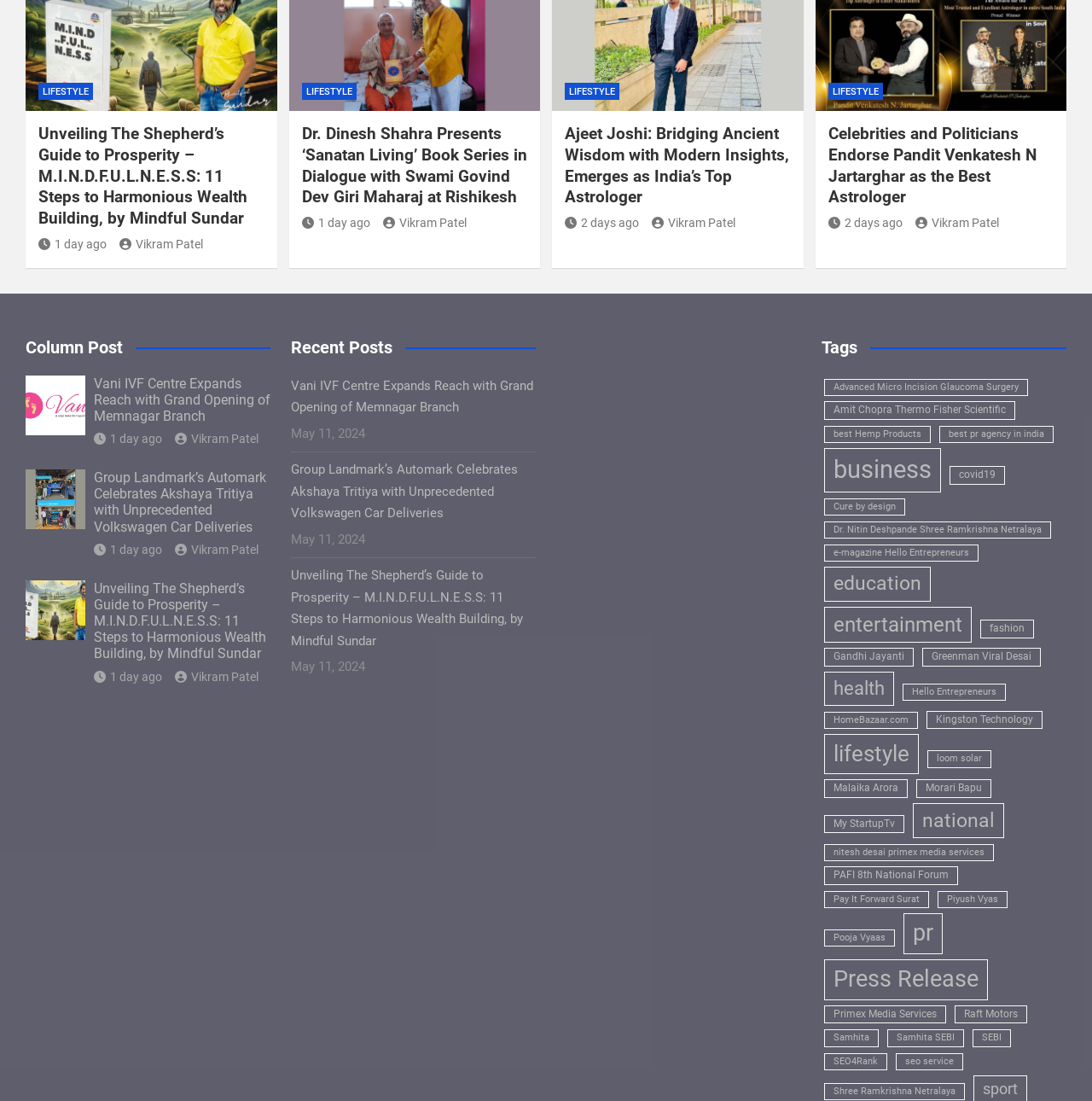How many days ago was the article 'Vani IVF Centre Expands Reach with Grand Opening of Memnagar Branch' published?
Using the details from the image, give an elaborate explanation to answer the question.

This answer can be obtained by looking at the time stamp ' 1 day ago' below the article title 'Vani IVF Centre Expands Reach with Grand Opening of Memnagar Branch'.